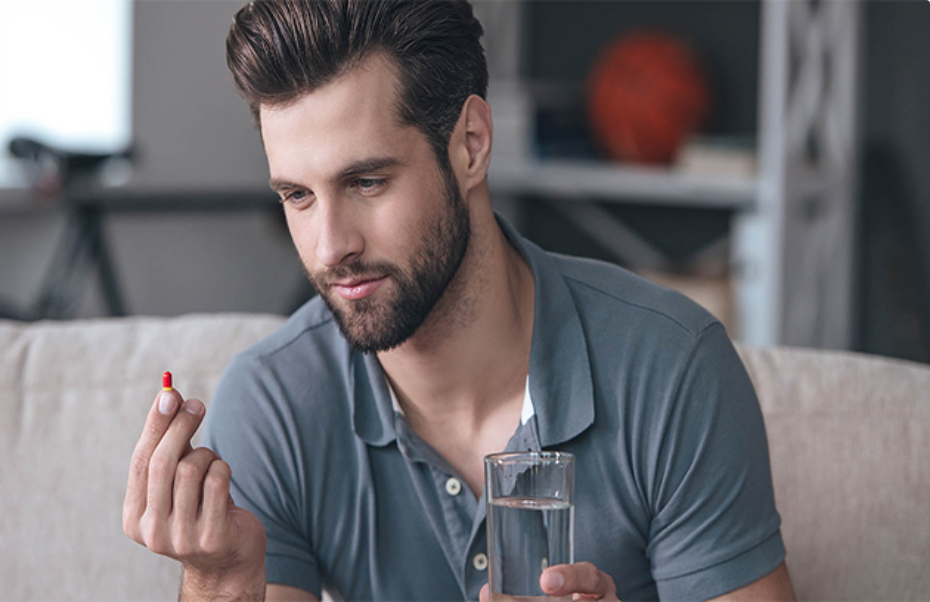What is the man sitting on?
Based on the image content, provide your answer in one word or a short phrase.

a couch